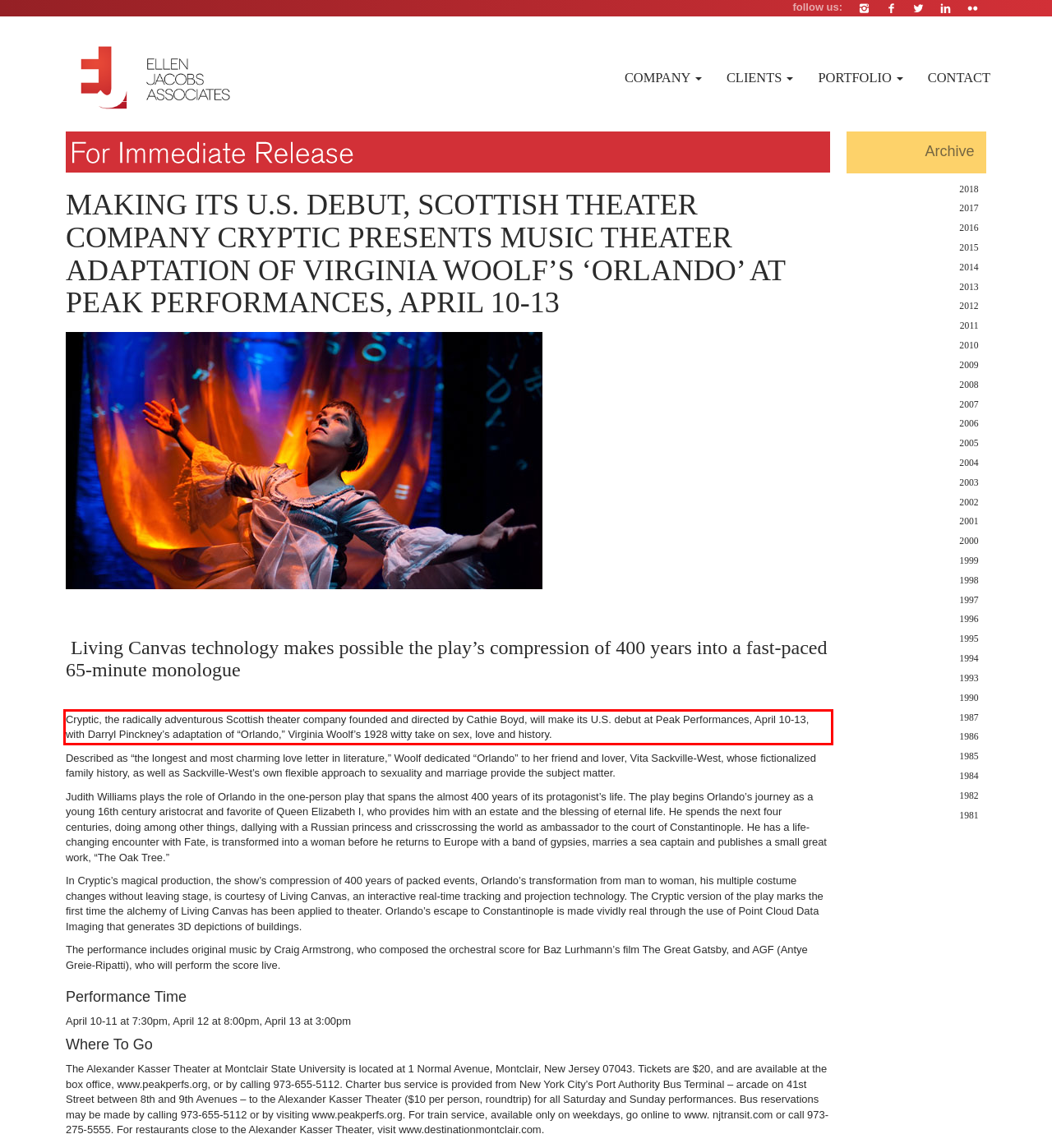You are provided with a screenshot of a webpage that includes a red bounding box. Extract and generate the text content found within the red bounding box.

Cryptic, the radically adventurous Scottish theater company founded and directed by Cathie Boyd, will make its U.S. debut at Peak Performances, April 10-13, with Darryl Pinckney’s adaptation of “Orlando,” Virginia Woolf’s 1928 witty take on sex, love and history.